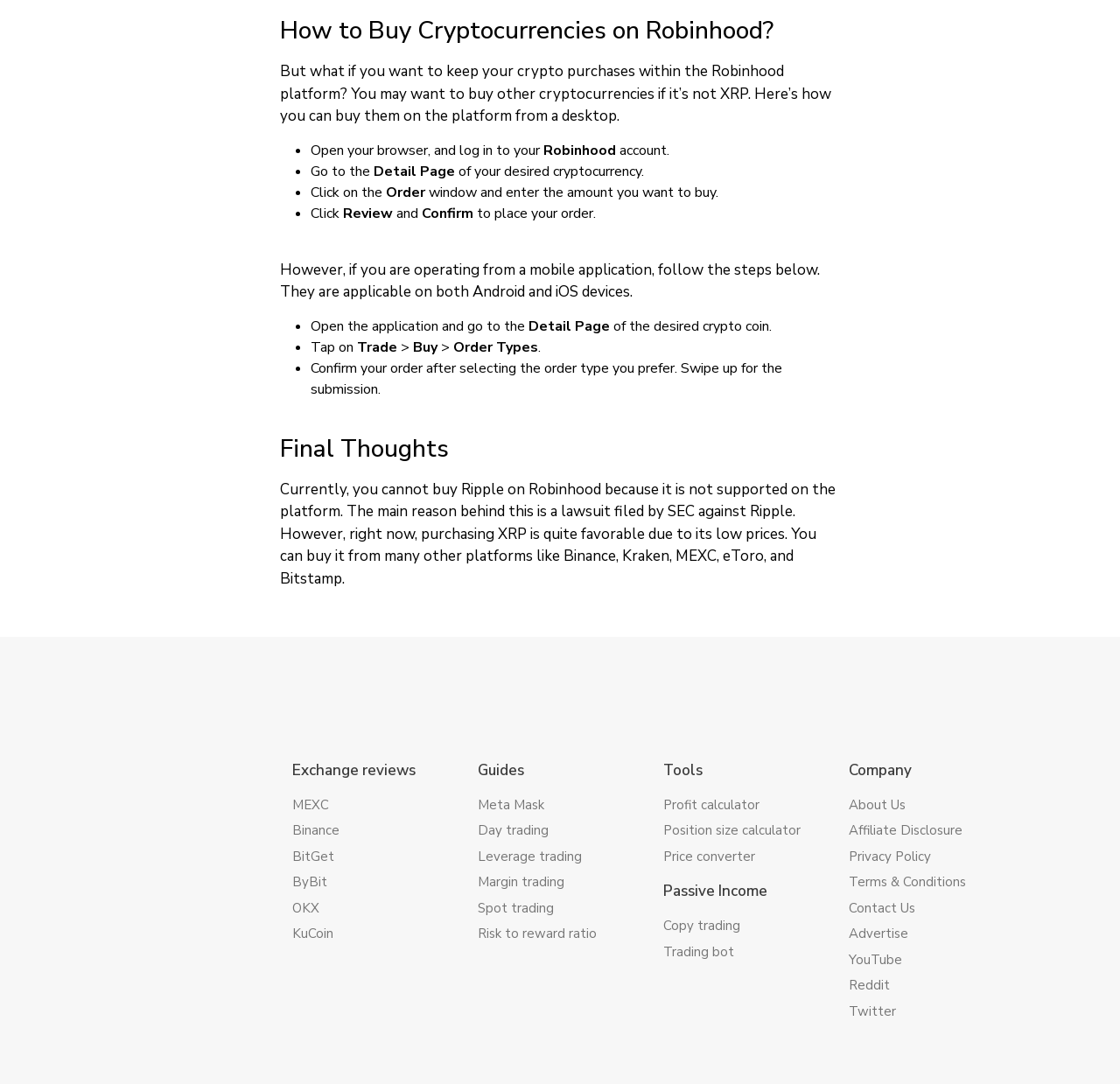Return the bounding box coordinates of the UI element that corresponds to this description: "Position size calculator". The coordinates must be given as four float numbers in the range of 0 and 1, [left, top, right, bottom].

[0.592, 0.757, 0.726, 0.775]